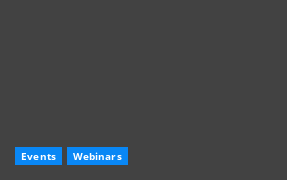Answer the question below in one word or phrase:
What type of content is likely featured in the 'Events' section?

upcoming events